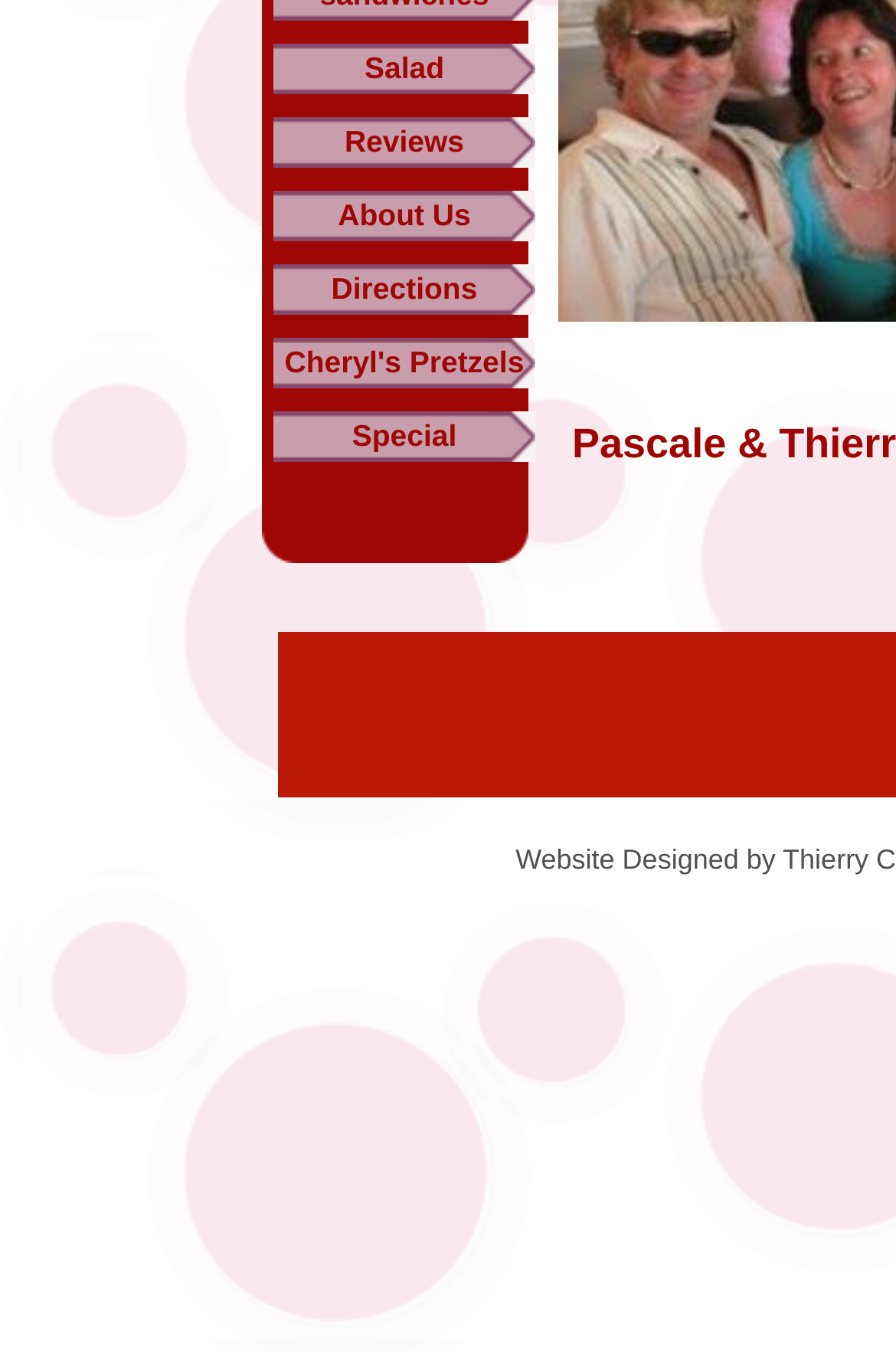Mark the bounding box of the element that matches the following description: "About Us".

[0.305, 0.141, 0.597, 0.178]